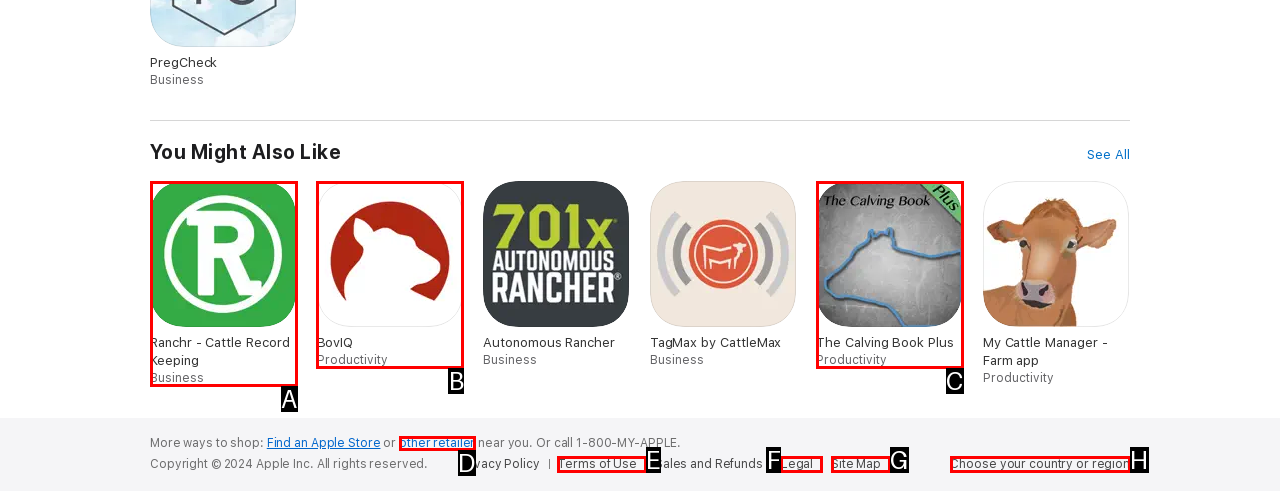Tell me which option best matches the description: Legal
Answer with the option's letter from the given choices directly.

F